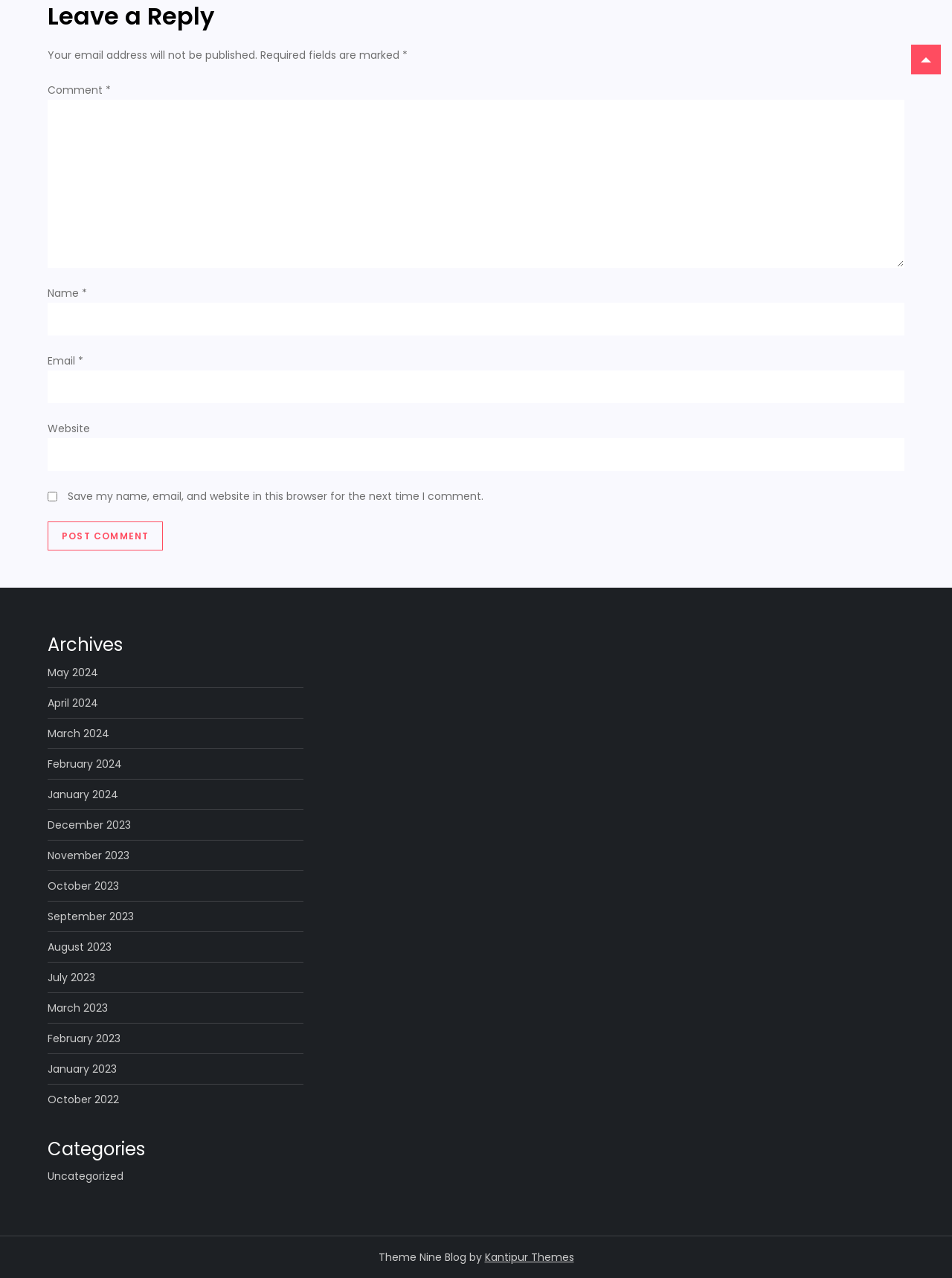Determine the bounding box coordinates of the clickable area required to perform the following instruction: "Visit the Archives page for May 2024". The coordinates should be represented as four float numbers between 0 and 1: [left, top, right, bottom].

[0.05, 0.518, 0.103, 0.534]